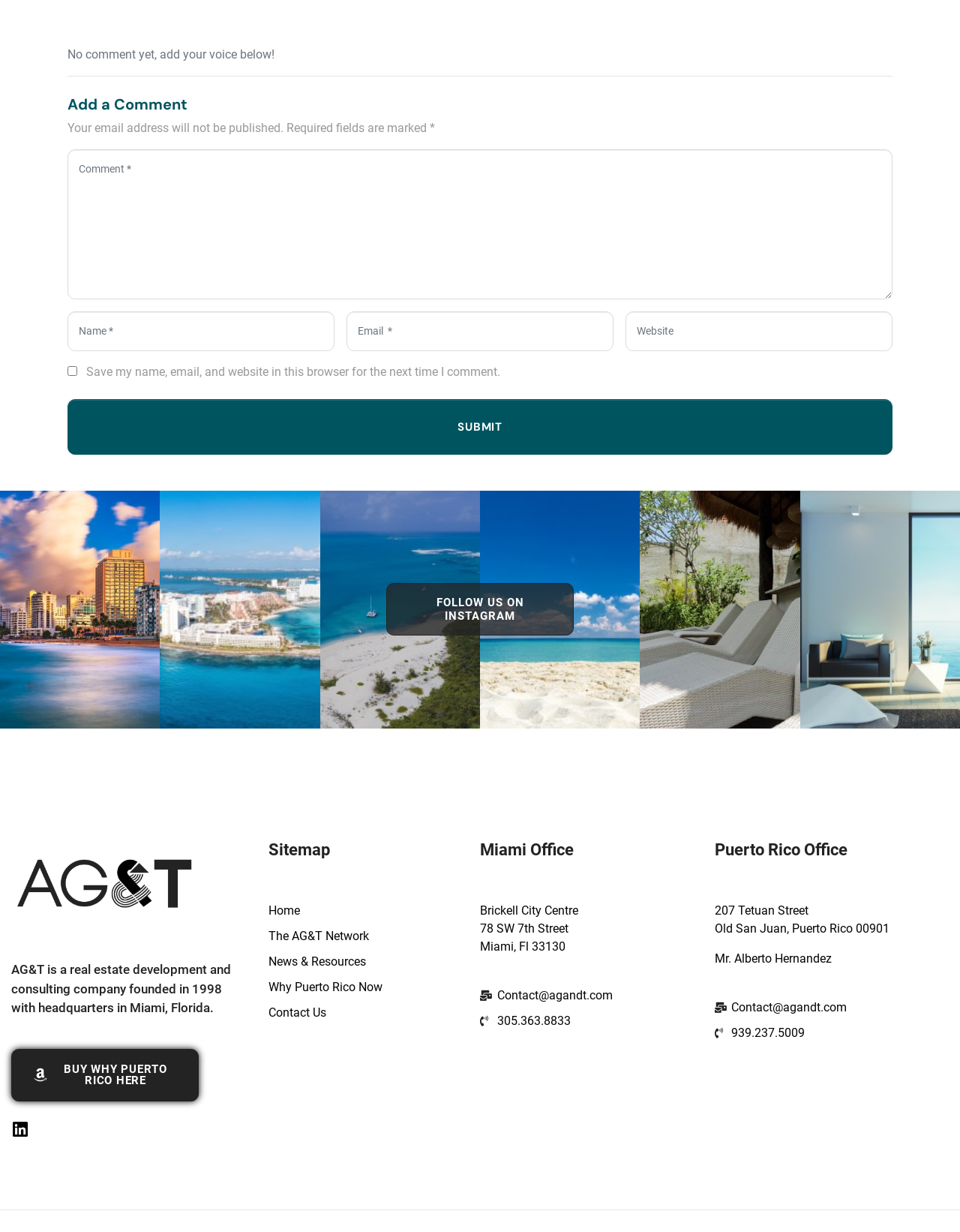Respond to the question with just a single word or phrase: 
How many links are there in the footer section?

9